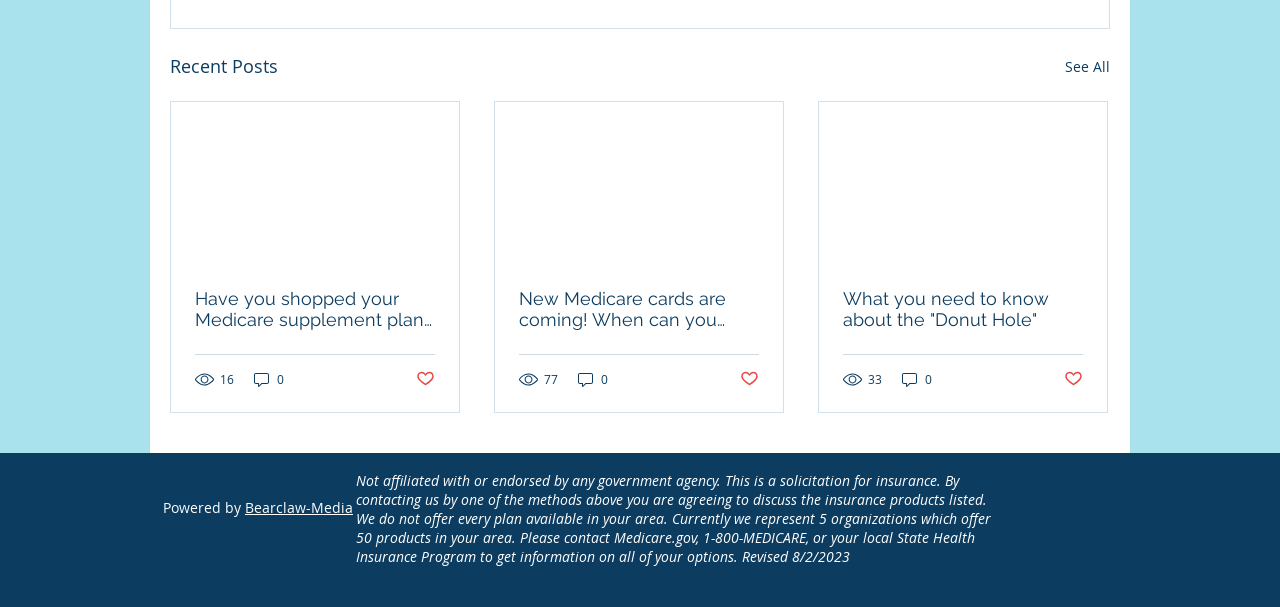Calculate the bounding box coordinates for the UI element based on the following description: "0". Ensure the coordinates are four float numbers between 0 and 1, i.e., [left, top, right, bottom].

[0.45, 0.609, 0.477, 0.64]